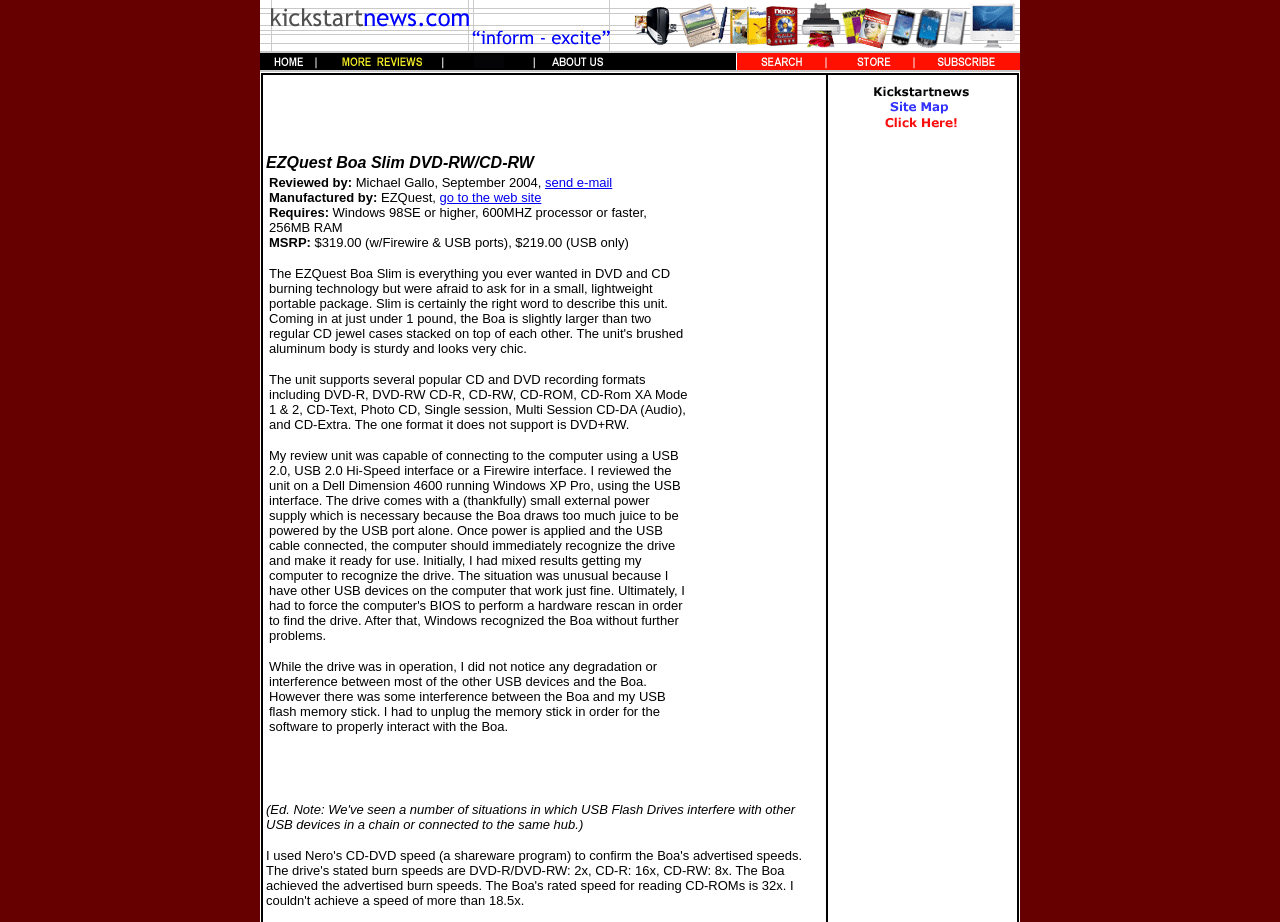Answer this question in one word or a short phrase: Does the EZQuest Boa Slim support DVD+RW format?

No